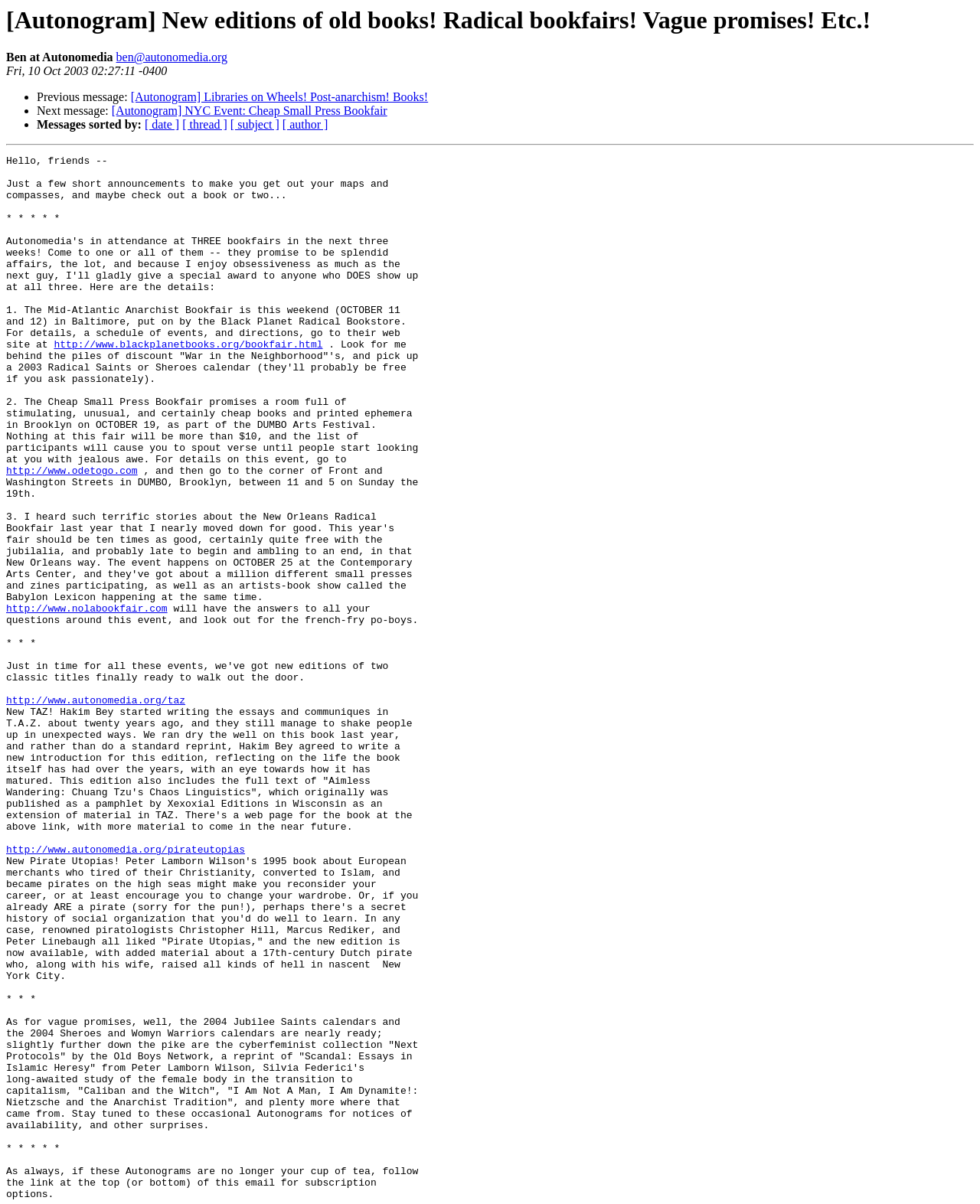Find the bounding box coordinates of the element to click in order to complete this instruction: "Visit the Cheap Small Press Bookfair website". The bounding box coordinates must be four float numbers between 0 and 1, denoted as [left, top, right, bottom].

[0.055, 0.282, 0.329, 0.291]